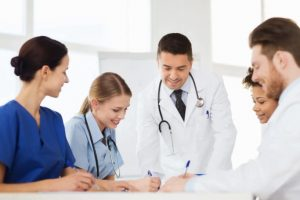Craft a detailed explanation of the image.

The image depicts a collaborative scene in a medical setting, focusing on a group of healthcare professionals engaged in a discussion. At the center, a male doctor in a white coat, wearing a stethoscope, appears to be actively guiding a conversation with his colleagues. To his right, a cheerful nurse in light scrubs smiles as she shares insights, while another healthcare worker, possibly a nurse or administrative staff member, takes notes. On the left, a nurse in dark scrubs leans forward, showing interest in the dialogue. This atmosphere illustrates teamwork and communication among staff regarding health insurance and divorce matters, a crucial topic in healthcare administration within family law contexts. The overall vibe conveys professionalism and dedication to patient care, underscoring the importance of collaboration in the healthcare field.